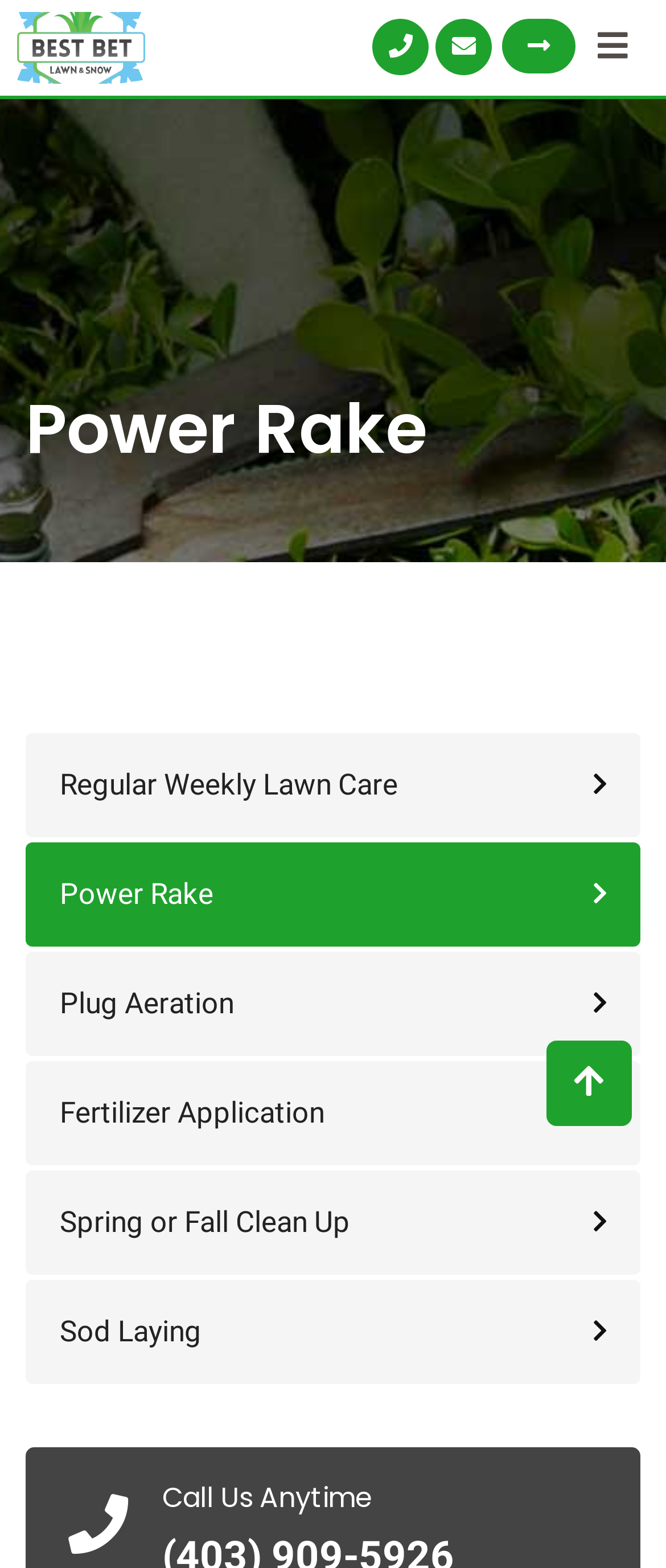Look at the image and answer the question in detail:
What is the name of the lawn care service?

I determined the answer by looking at the link element with the text 'Best Bet Lawn' at the top of the webpage, which suggests that it is the name of the lawn care service.